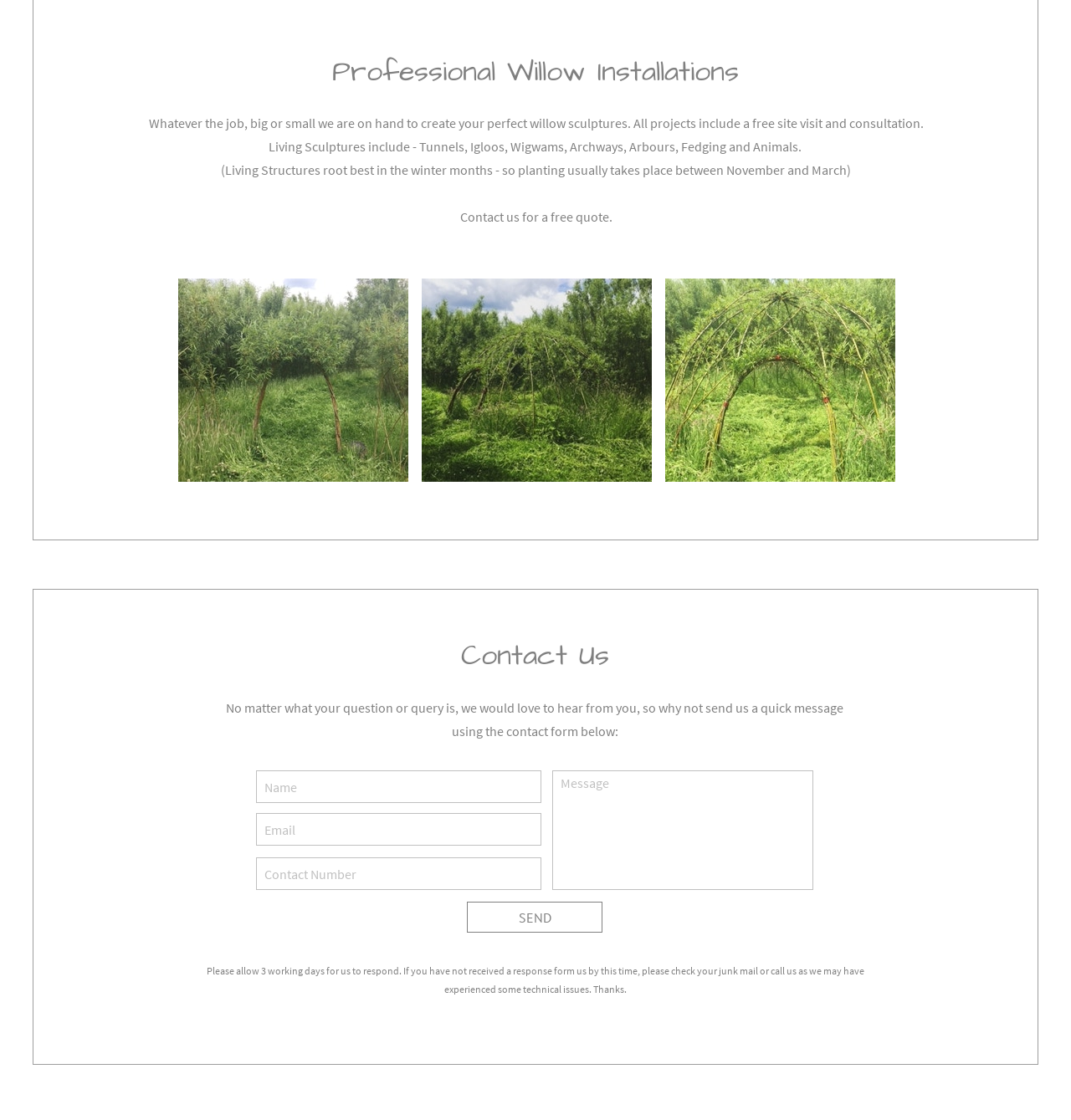Respond to the following query with just one word or a short phrase: 
What is the purpose of the contact form?

To send a message